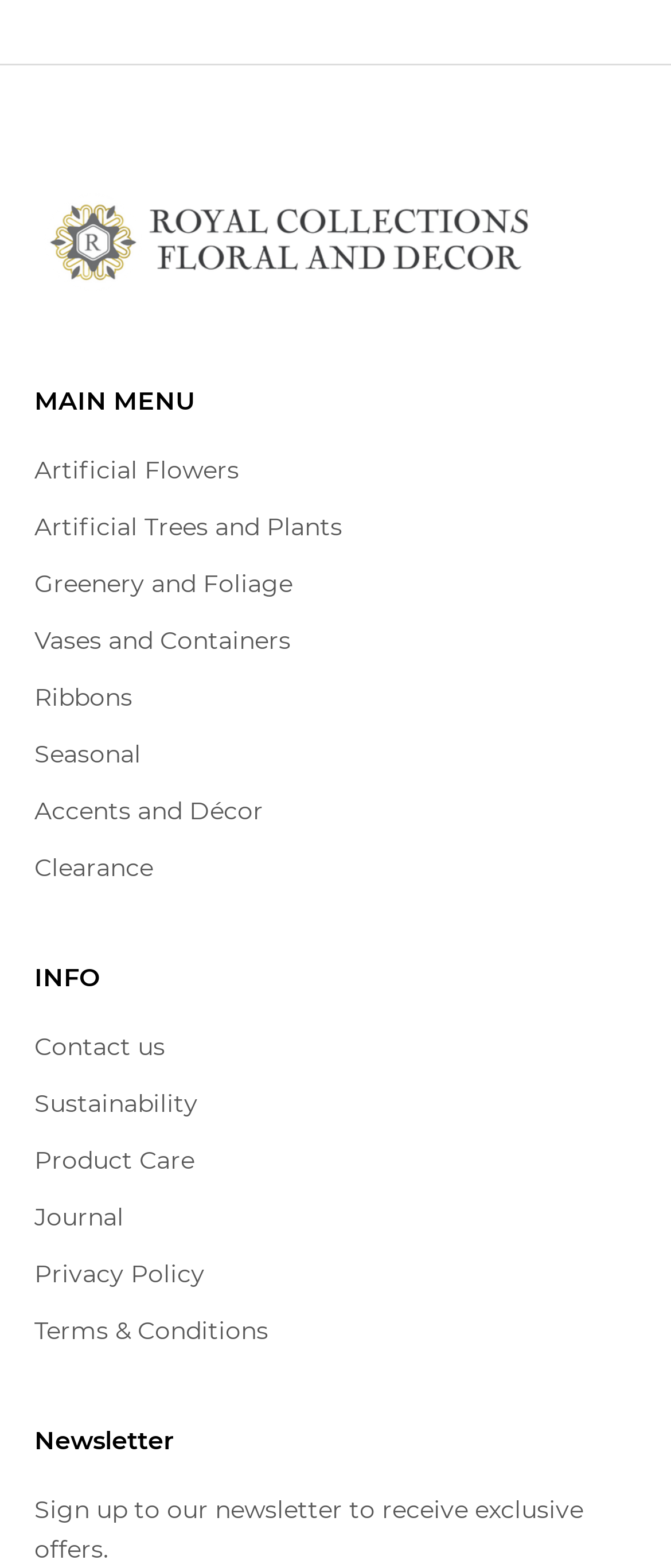Can you pinpoint the bounding box coordinates for the clickable element required for this instruction: "Click on Artificial Flowers"? The coordinates should be four float numbers between 0 and 1, i.e., [left, top, right, bottom].

[0.051, 0.289, 0.356, 0.309]